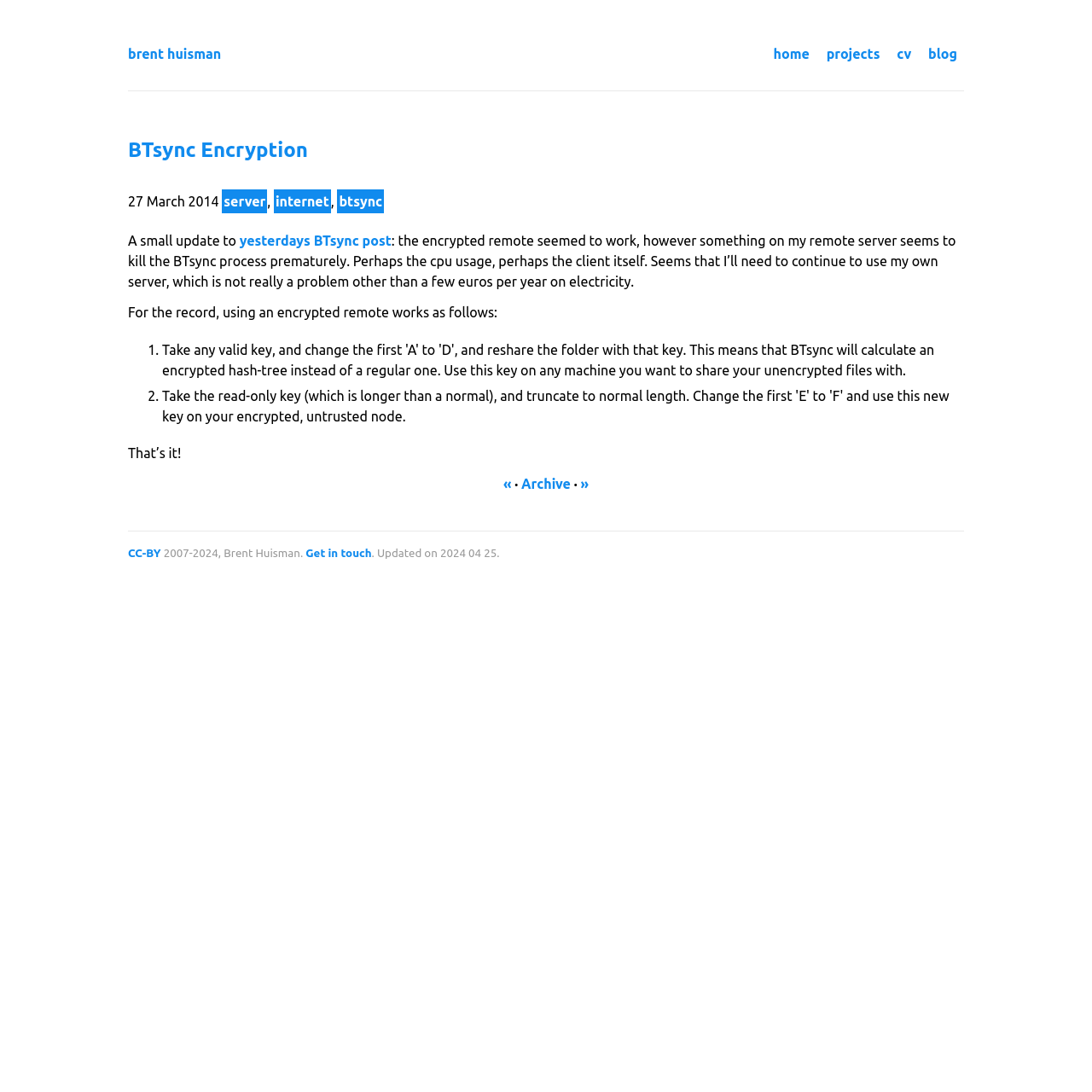Give a concise answer using one word or a phrase to the following question:
What is the purpose of using an encrypted remote?

To work around server issues